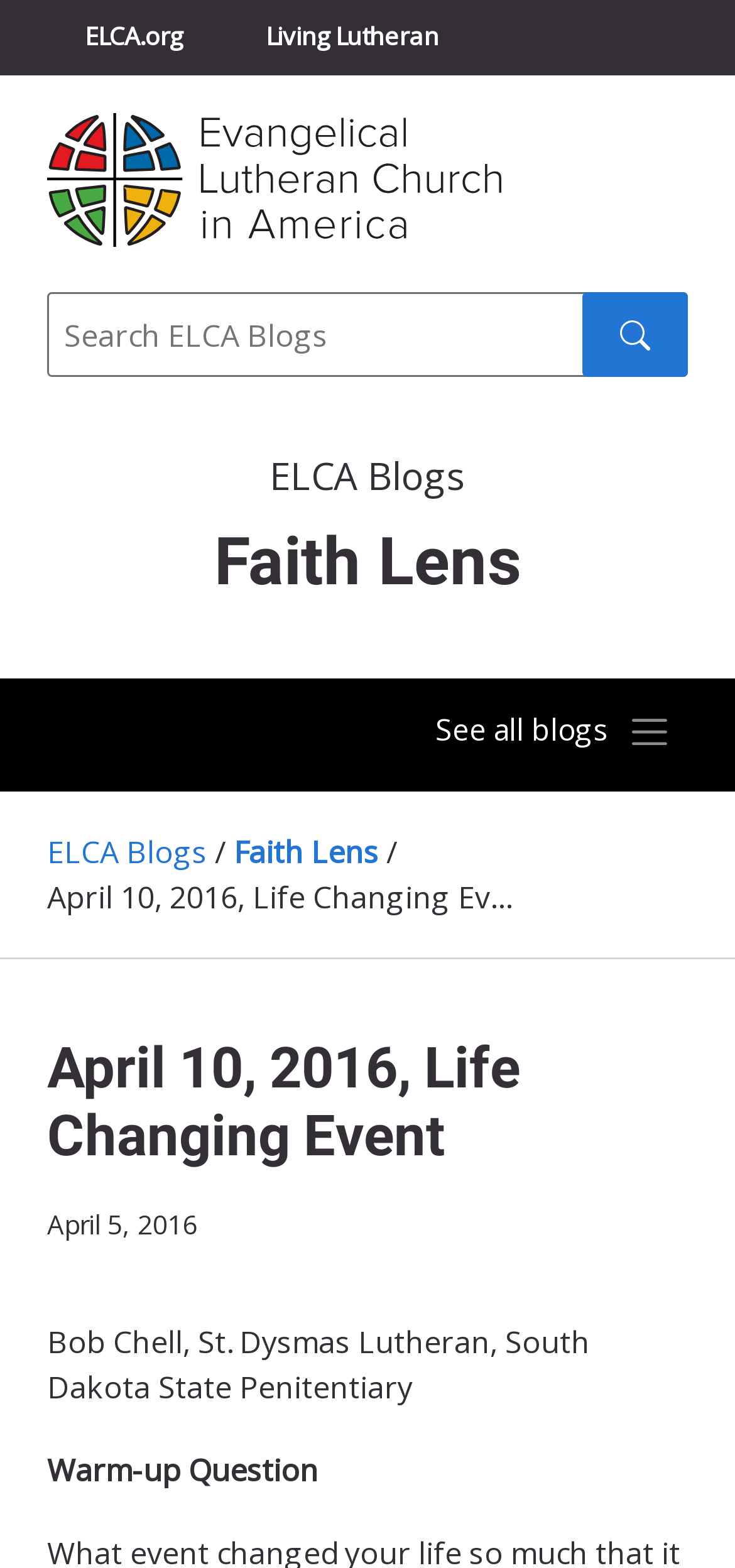What is the date mentioned above the heading 'Faith Lens'?
Analyze the image and provide a thorough answer to the question.

The question asks for the date mentioned above the heading 'Faith Lens'. By analyzing the webpage, we can find the text 'April 10, 2016, Life Changing Event' which is located above the heading 'Faith Lens', and the date mentioned is April 10, 2016.